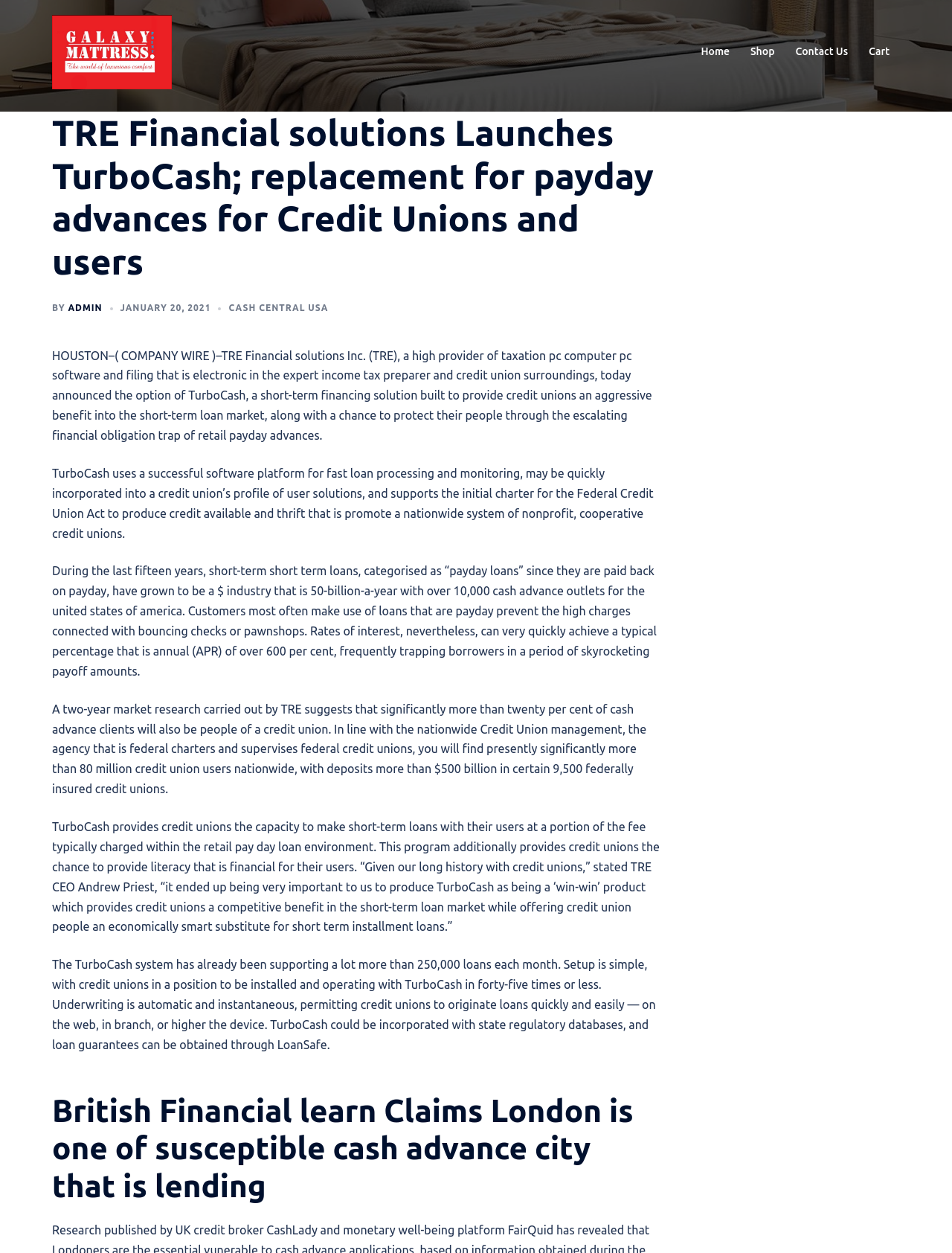Give a one-word or short phrase answer to this question: 
How many credit union users are there nationwide?

Over 80 million